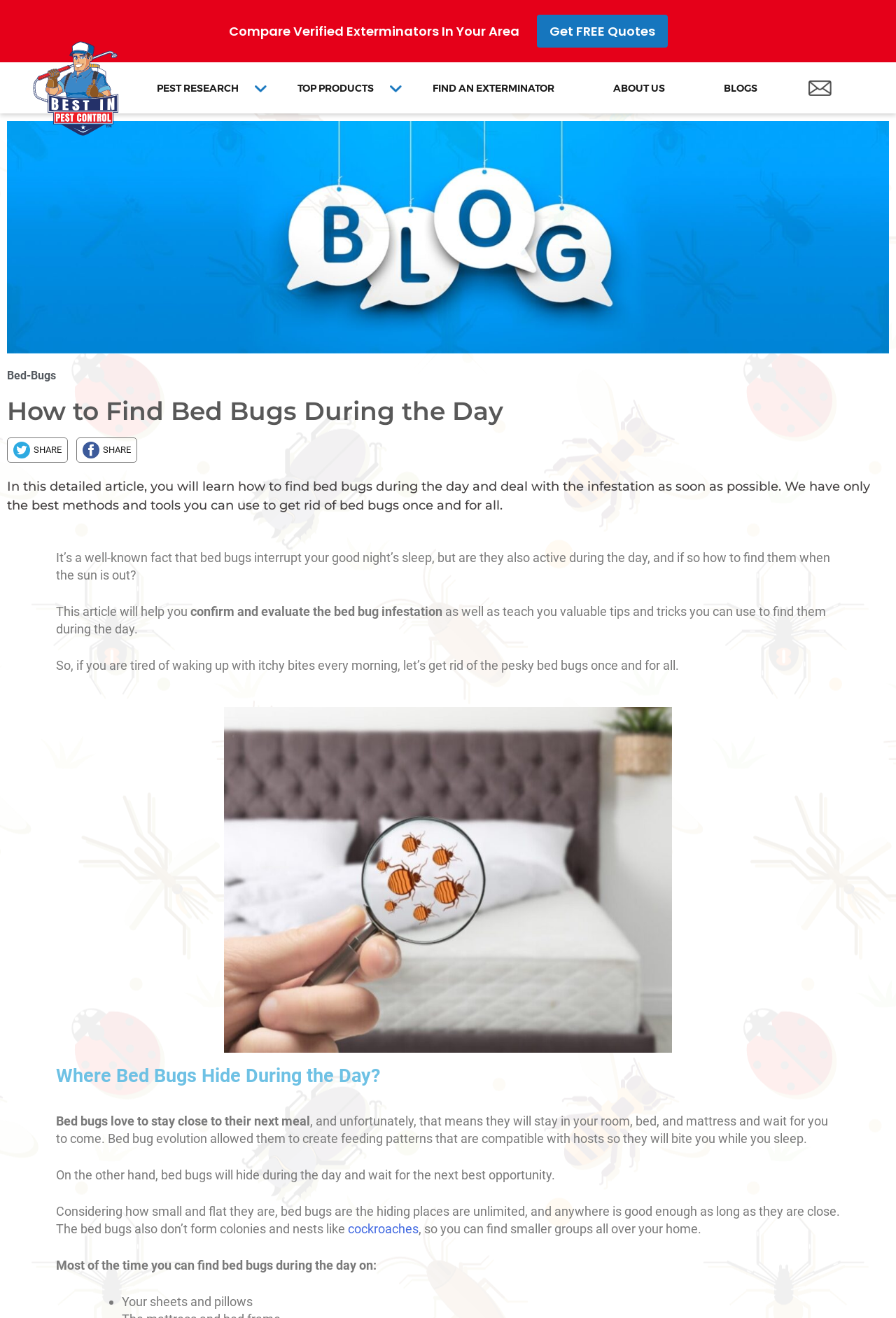Describe every aspect of the webpage in a detailed manner.

This webpage is about finding bed bugs during the day and dealing with infestations. At the top, there is a navigation menu with links to "PEST RESEARCH", "TOP PRODUCTS", "FIND AN EXTERMINATOR", "ABOUT US", and "BLOGS". Below the navigation menu, there is a heading "How to Find Bed Bugs During the Day" and a brief introduction to the article.

On the left side, there are two links, "Bed-Bugs" and "SHARE", with a small image next to each link. The introduction to the article is followed by a series of paragraphs discussing how to find bed bugs during the day, including their hiding places and behavior.

There is a large image in the middle of the page, captioned "Finding bed bugs." Below the image, there is a heading "Where Bed Bugs Hide During the Day?" and more paragraphs discussing the hiding places of bed bugs, such as near their next meal, in beds, and mattresses.

The webpage also includes a list of common places to find bed bugs during the day, marked with bullet points, including sheets and pillows. Throughout the page, there are several links to other related topics, such as cockroaches.